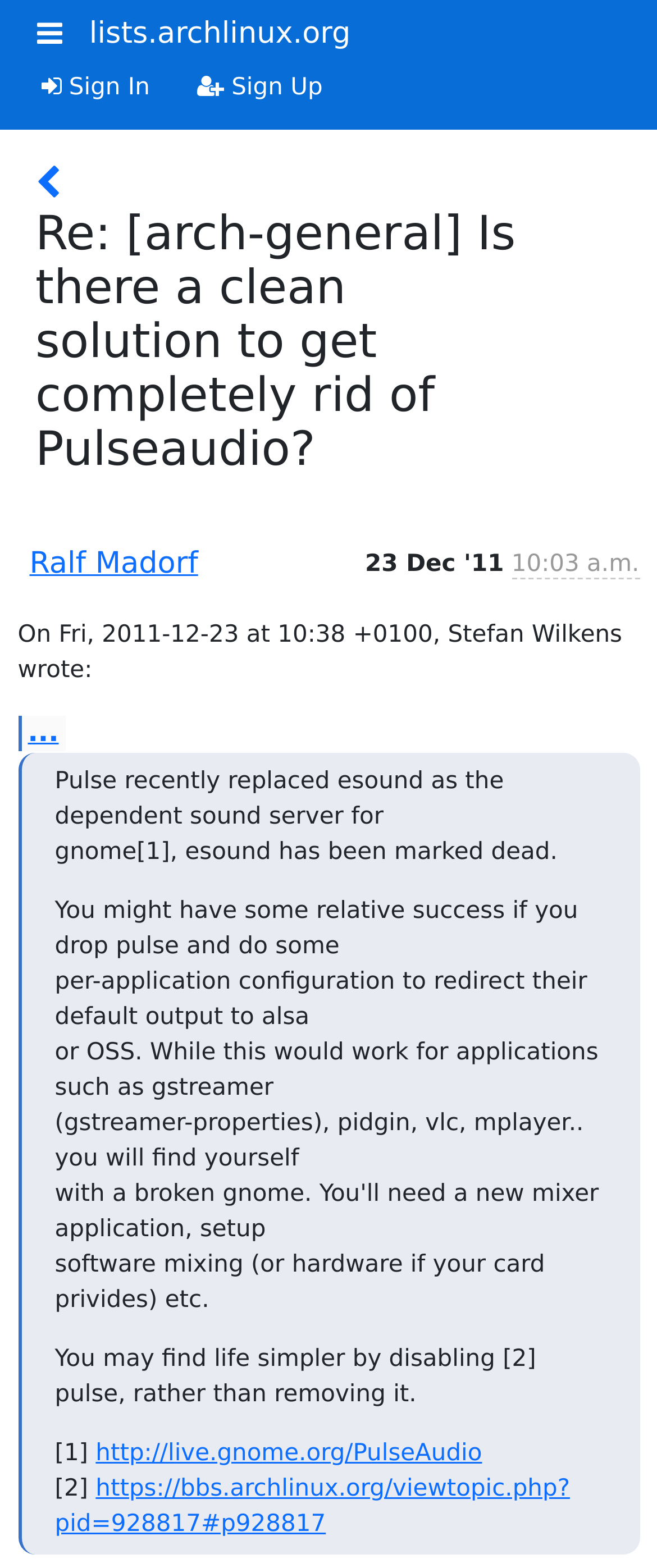What is the time the email was sent?
Please give a detailed answer to the question using the information shown in the image.

I found the time by looking at the static text element that says '10:03 a.m.' which is located next to the sender's time information.